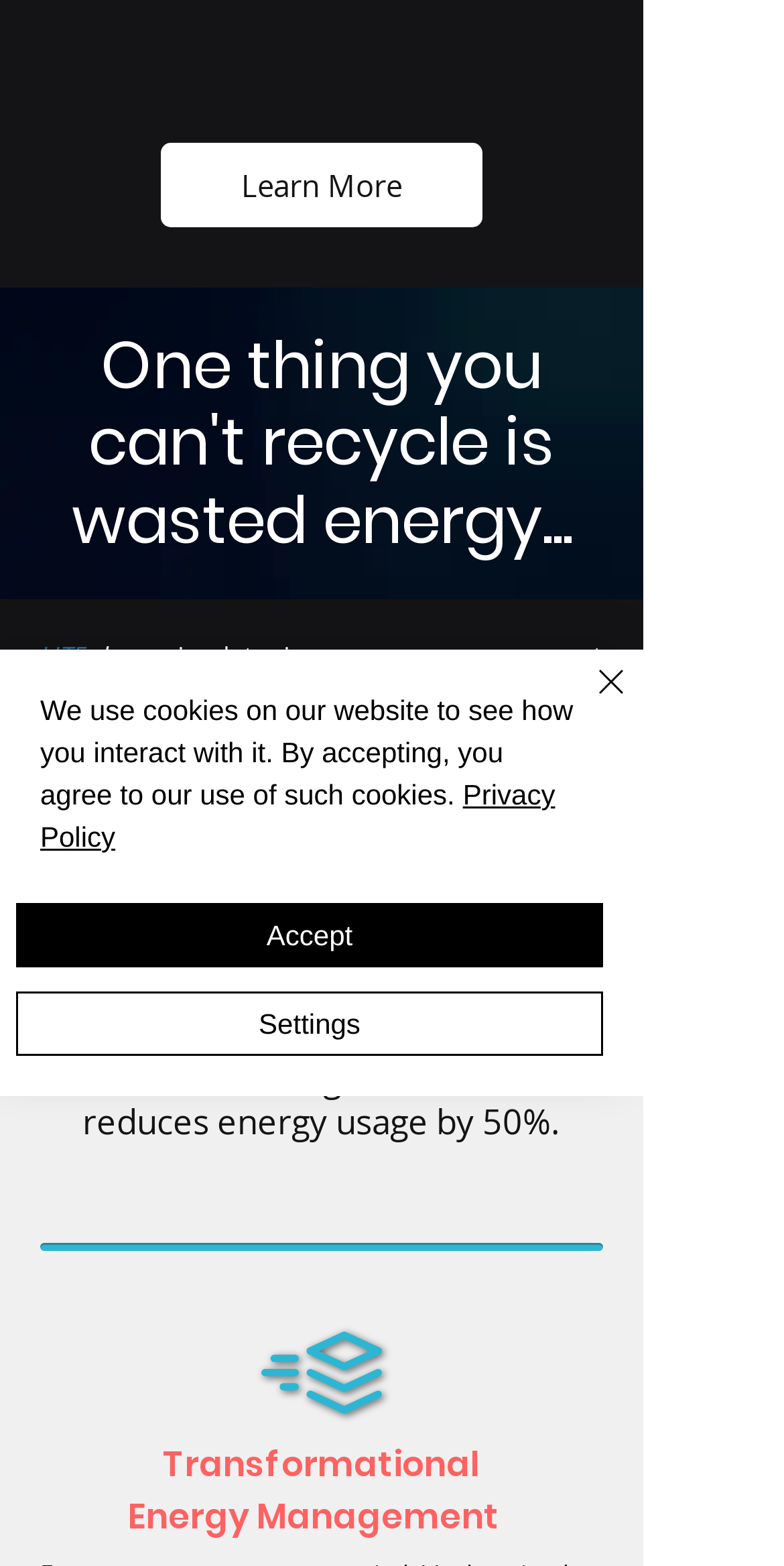Offer a thorough description of the webpage.

The webpage is about Amigodata, a company that helps data centers of all sizes save energy and money with their LITE solution, a SaaS solution that reduces power needs by 50% or more and is 100% hardware agnostic.

At the top of the page, there is a heading that reads "One thing you can't recycle is wasted energy..." followed by a "Learn More" link. Below this, there is a brief description of LITE, with the text "LITE," "by", and "a game-changer for data centers." 

On the right side of the page, there is an image. Below the image, there are two headings, "Transformational" and "Energy Management", stacked on top of each other.

In the bottom left corner of the page, there is a button labeled "Quick actions". Above this button, there is an alert box that informs users about the use of cookies on the website. The alert box contains a link to the "Privacy Policy" and two buttons, "Accept" and "Settings", to manage cookie preferences. 

On the right side of the alert box, there is a "Close" button with a small "Close" icon.